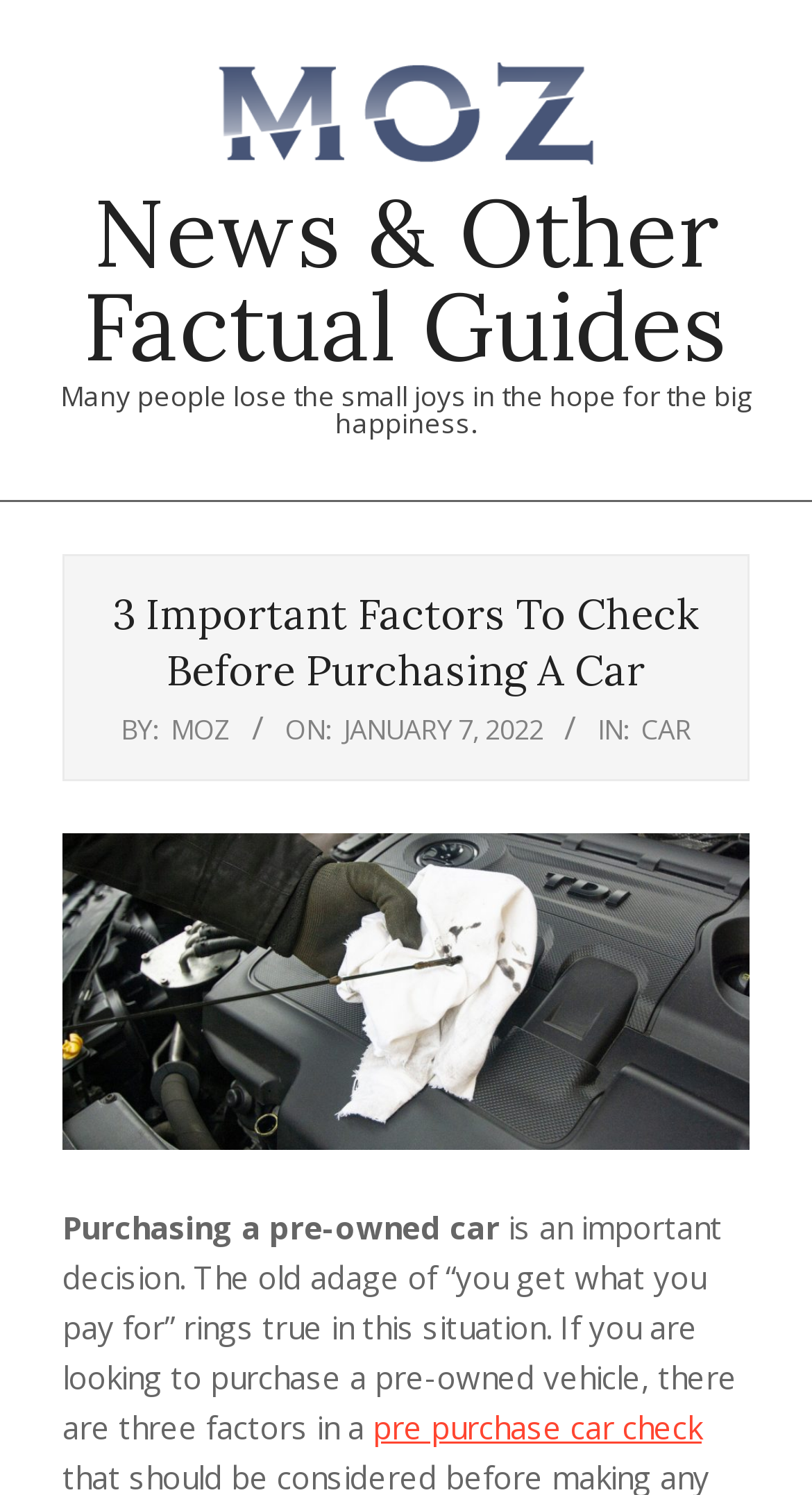Provide your answer to the question using just one word or phrase: What is the recommended action before purchasing a car?

pre purchase car check